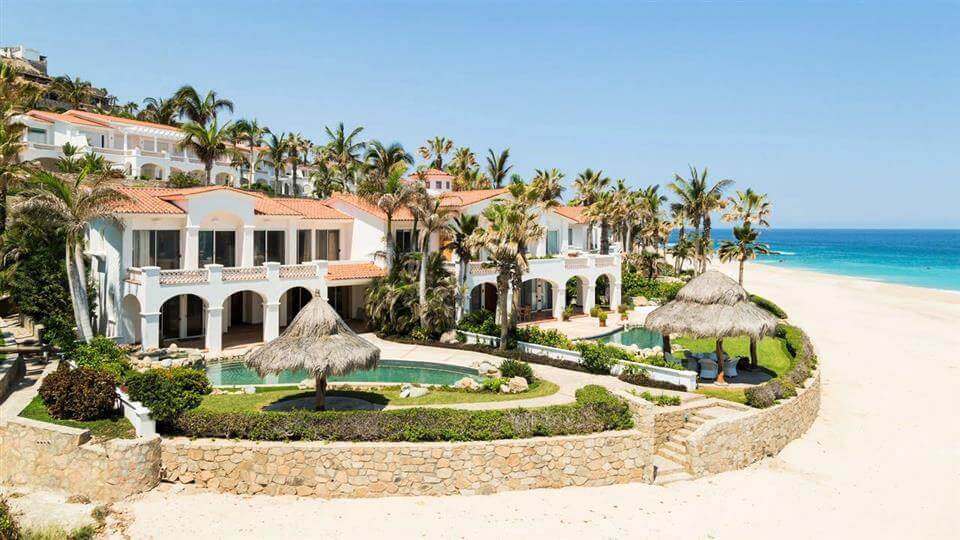Describe the image with as much detail as possible.

This stunning image captures a luxurious property in Cabo San Lucas, showcasing an elegant coastal residence surrounded by lush palm trees and meticulously landscaped gardens. The striking architecture features expansive white walls and red tiled roofs, harmonizing beautifully with the vibrant natural setting. A serene infinity pool reflects the clear blue sky and offers a perfect retreat, while a traditional palapa adds a tropical touch. Just beyond the property, the golden sands meet the azure waters of the ocean, epitomizing the allure of luxury living by the beach. This scene perfectly embodies the grandeur and sophistication of luxury real estate in Cabo San Lucas.